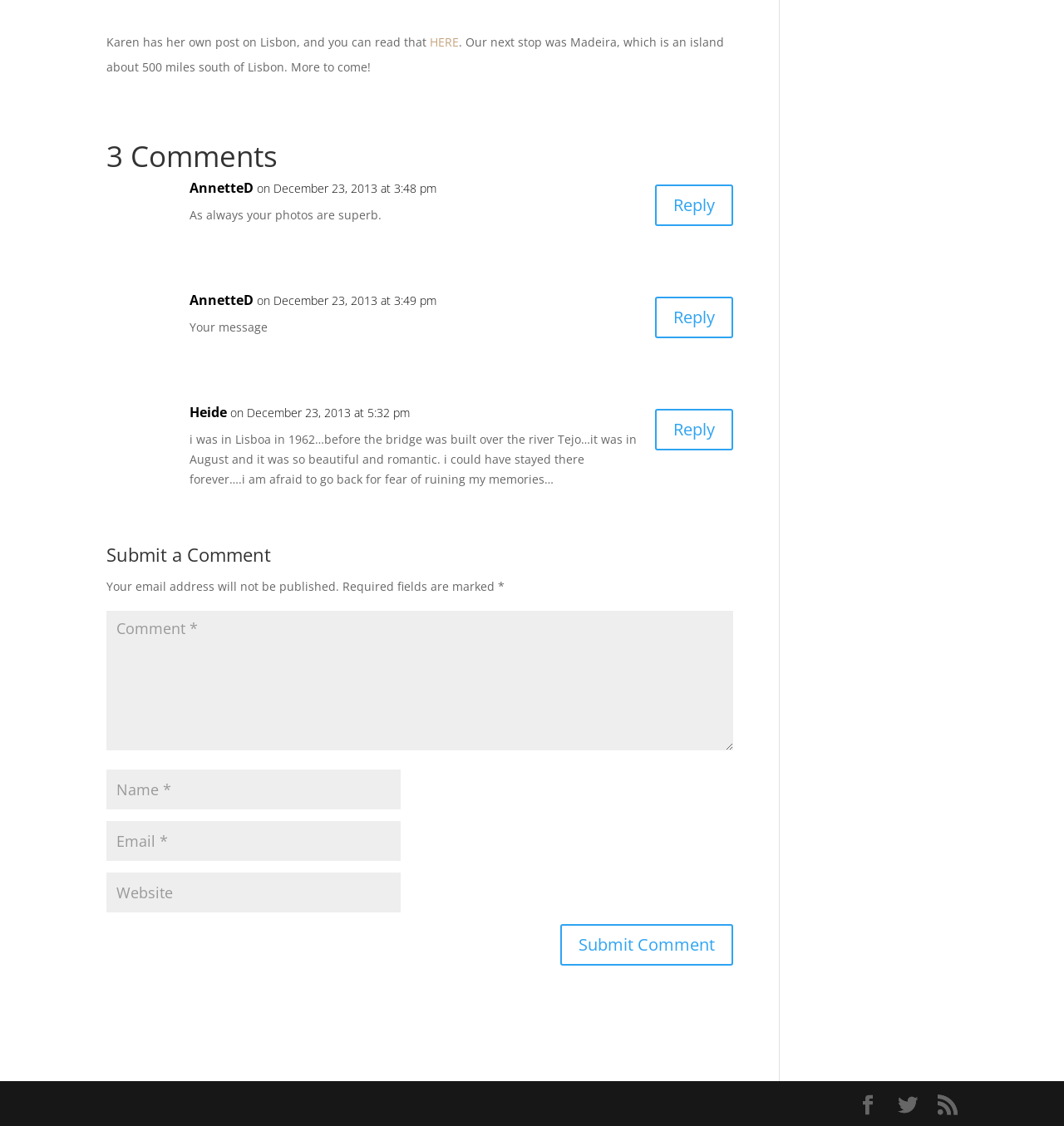Please identify the bounding box coordinates of the element I need to click to follow this instruction: "Reply to AnnetteD".

[0.616, 0.164, 0.689, 0.201]